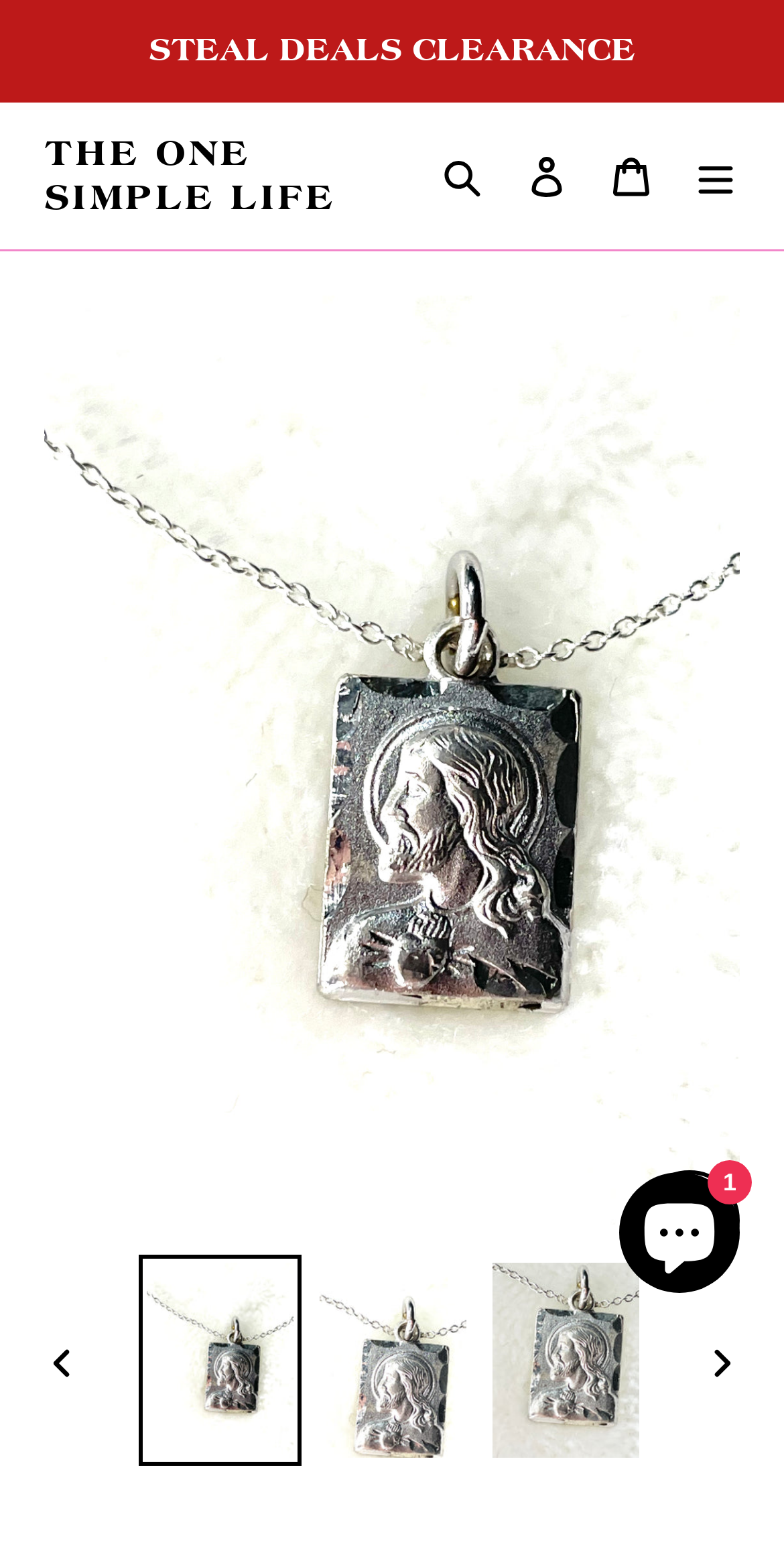Identify the bounding box coordinates of the region that needs to be clicked to carry out this instruction: "Open the menu". Provide these coordinates as four float numbers ranging from 0 to 1, i.e., [left, top, right, bottom].

[0.859, 0.086, 0.967, 0.139]